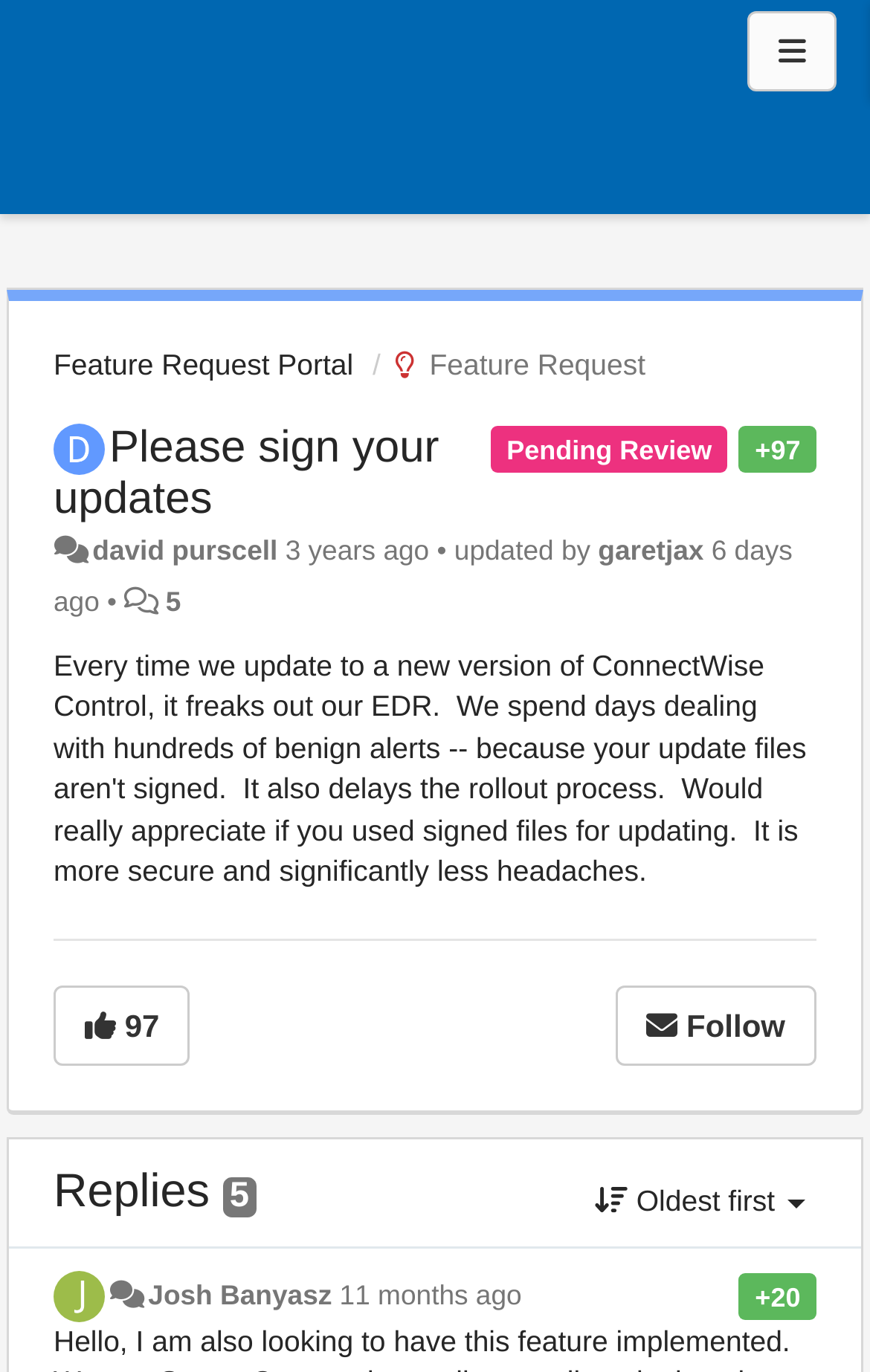Please identify the bounding box coordinates of where to click in order to follow the instruction: "Check the feature request portal".

[0.062, 0.254, 0.406, 0.278]